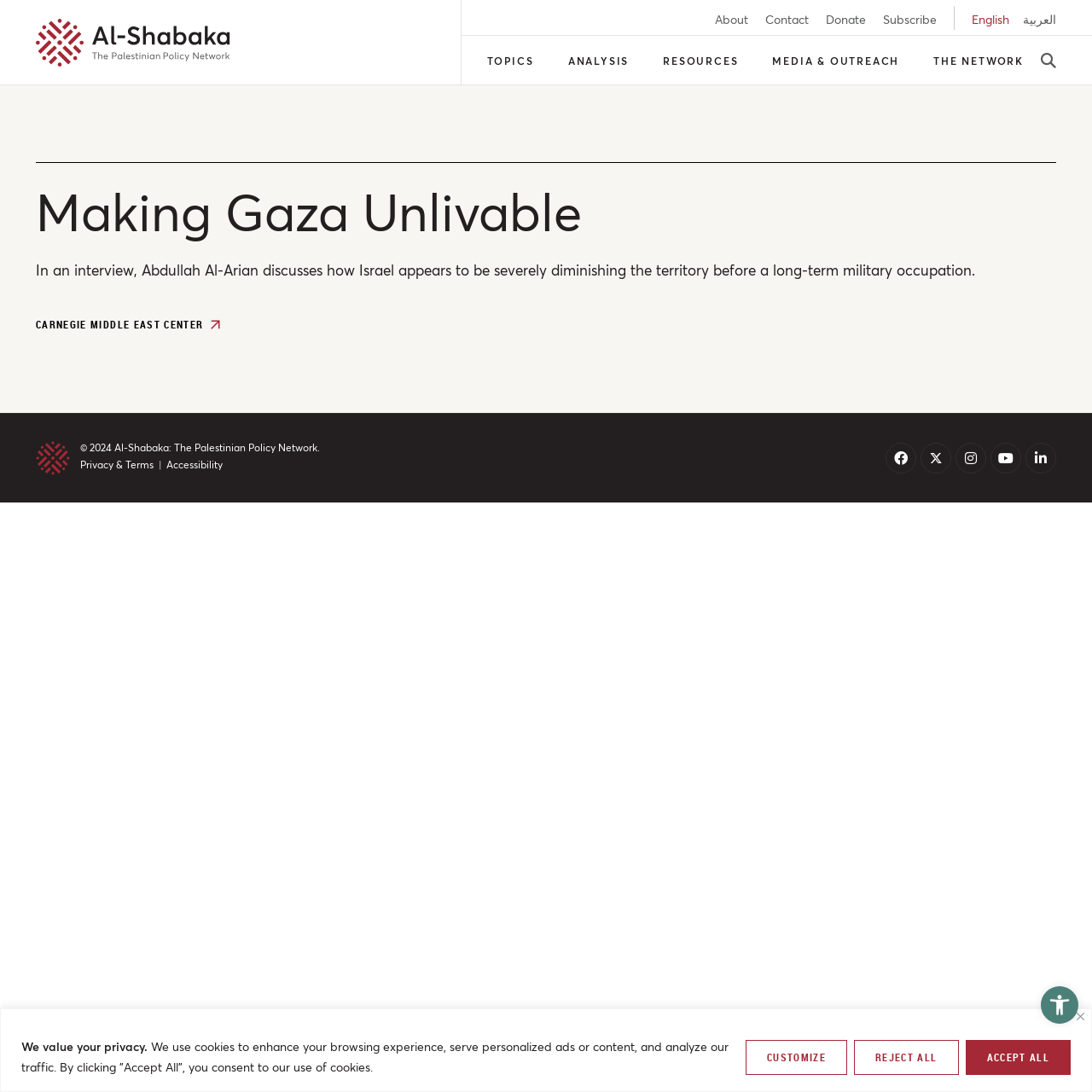Create a detailed description of the webpage's content and layout.

The webpage is titled "Making Gaza Unlivable" and features an interview with Abdullah Al-Arian discussing Israel's diminishing of the territory before a long-term military occupation. 

At the top right corner, there is a toolbar with an accessibility tools link and an image. Below it, a privacy notice banner spans the entire width of the page, with a close button at the top right corner. The banner contains text about the use of cookies and has three buttons: Customize, Reject All, and Accept All.

On the top left, there is a logo of Al-Shabaka, and below it, a main heading with the title of the webpage. The interview description is placed below the heading. 

The top navigation menu has several links, including About, Contact, Donate, Subscribe, and language options for English and Arabic. There are also links to various topics, such as TOPICS, ANALYSIS, RESOURCES, MEDIA & OUTREACH, and THE NETWORK, which have dropdown menus. 

A search button is located at the top right corner. 

At the bottom of the page, there is a footer section with a Carnegie Middle East Center link, a copyright notice, and links to Privacy & Terms and Accessibility. Social media links to Facebook, Twitter, Instagram, Youtube, and Linkedin are also present at the bottom right corner.